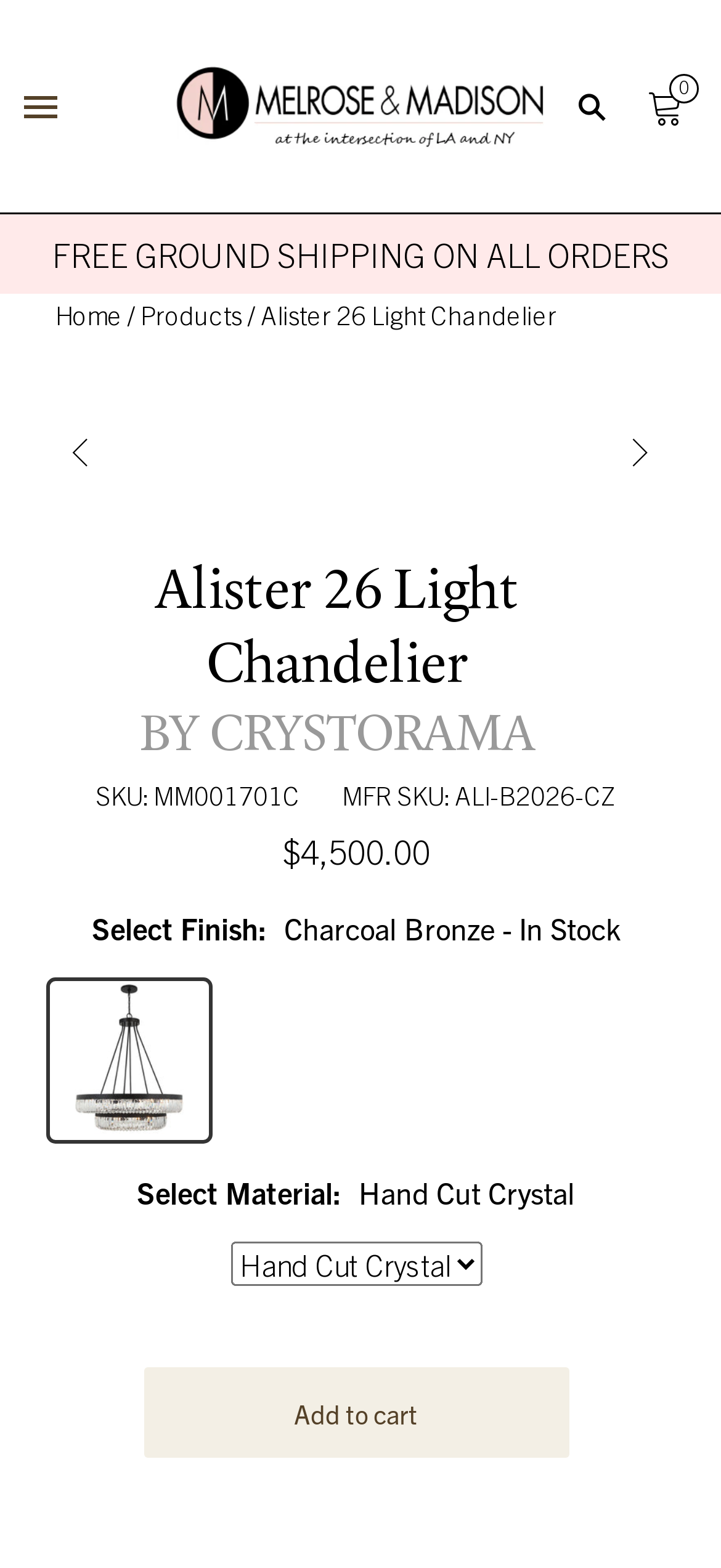Please find and report the bounding box coordinates of the element to click in order to perform the following action: "Add to cart". The coordinates should be expressed as four float numbers between 0 and 1, in the format [left, top, right, bottom].

[0.199, 0.873, 0.788, 0.93]